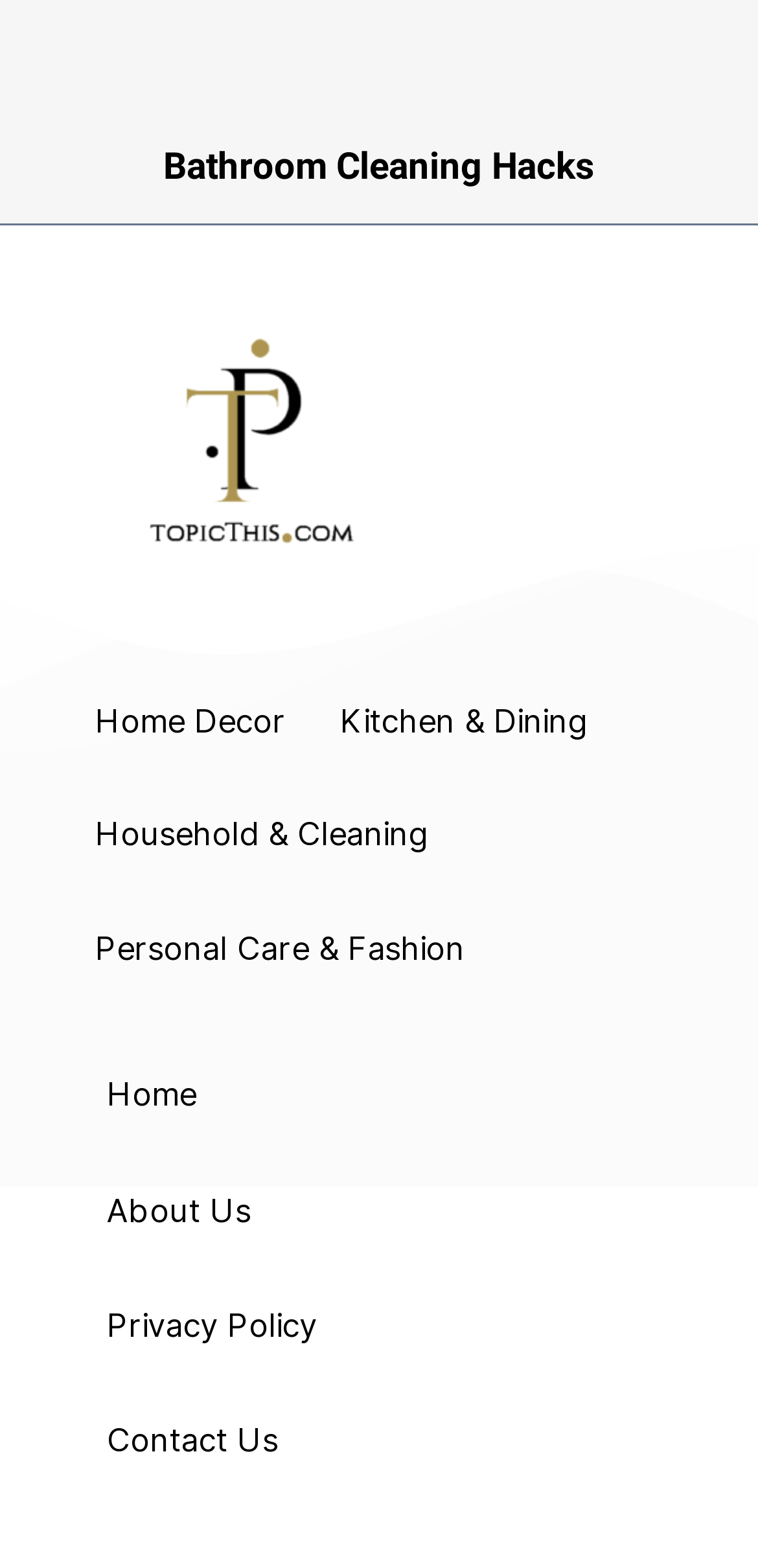Pinpoint the bounding box coordinates of the clickable element needed to complete the instruction: "Contact Us". The coordinates should be provided as four float numbers between 0 and 1: [left, top, right, bottom].

[0.141, 0.906, 0.367, 0.931]